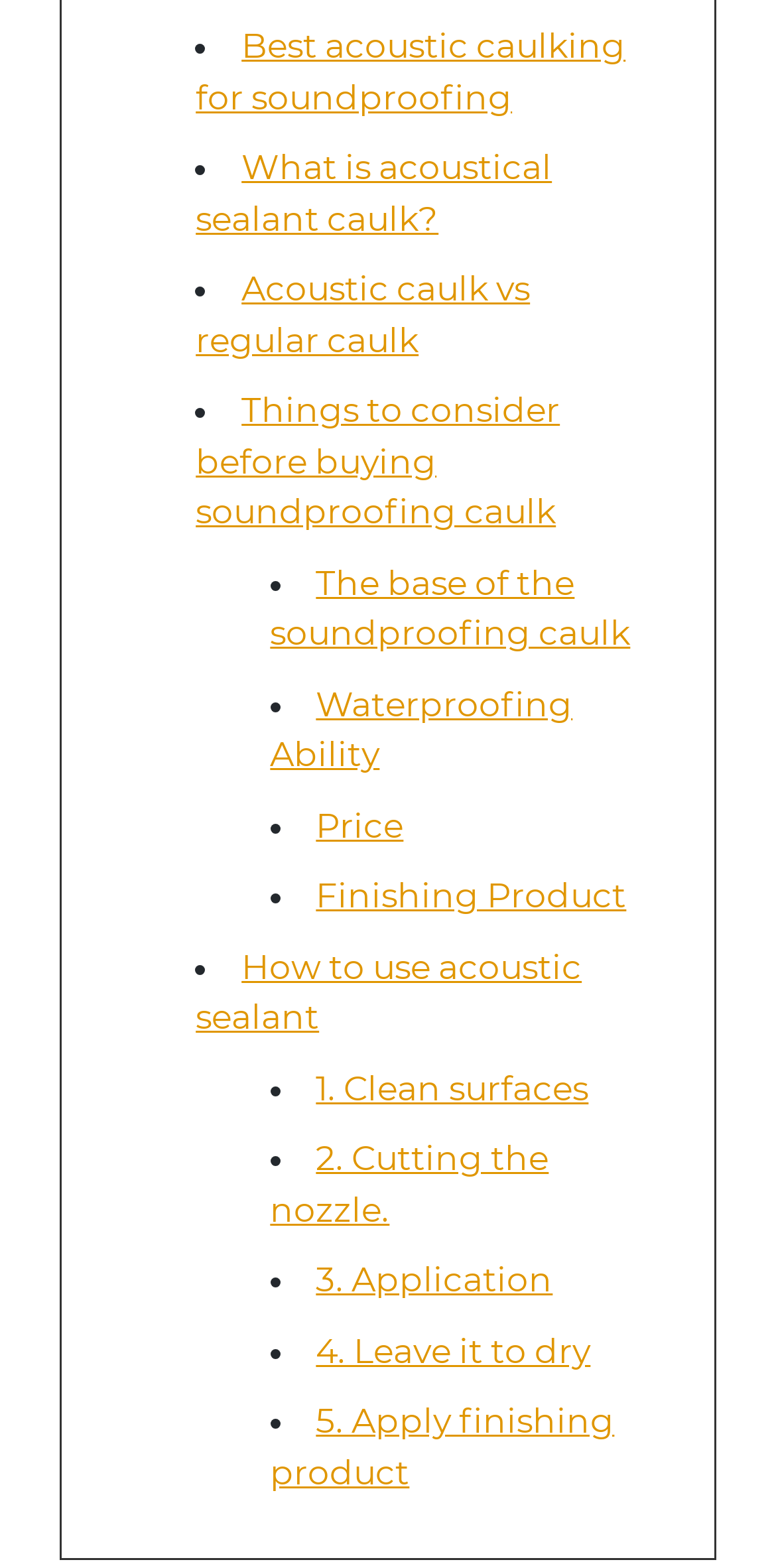Determine the bounding box coordinates of the clickable region to follow the instruction: "Click on the link to Digital Transformation".

None